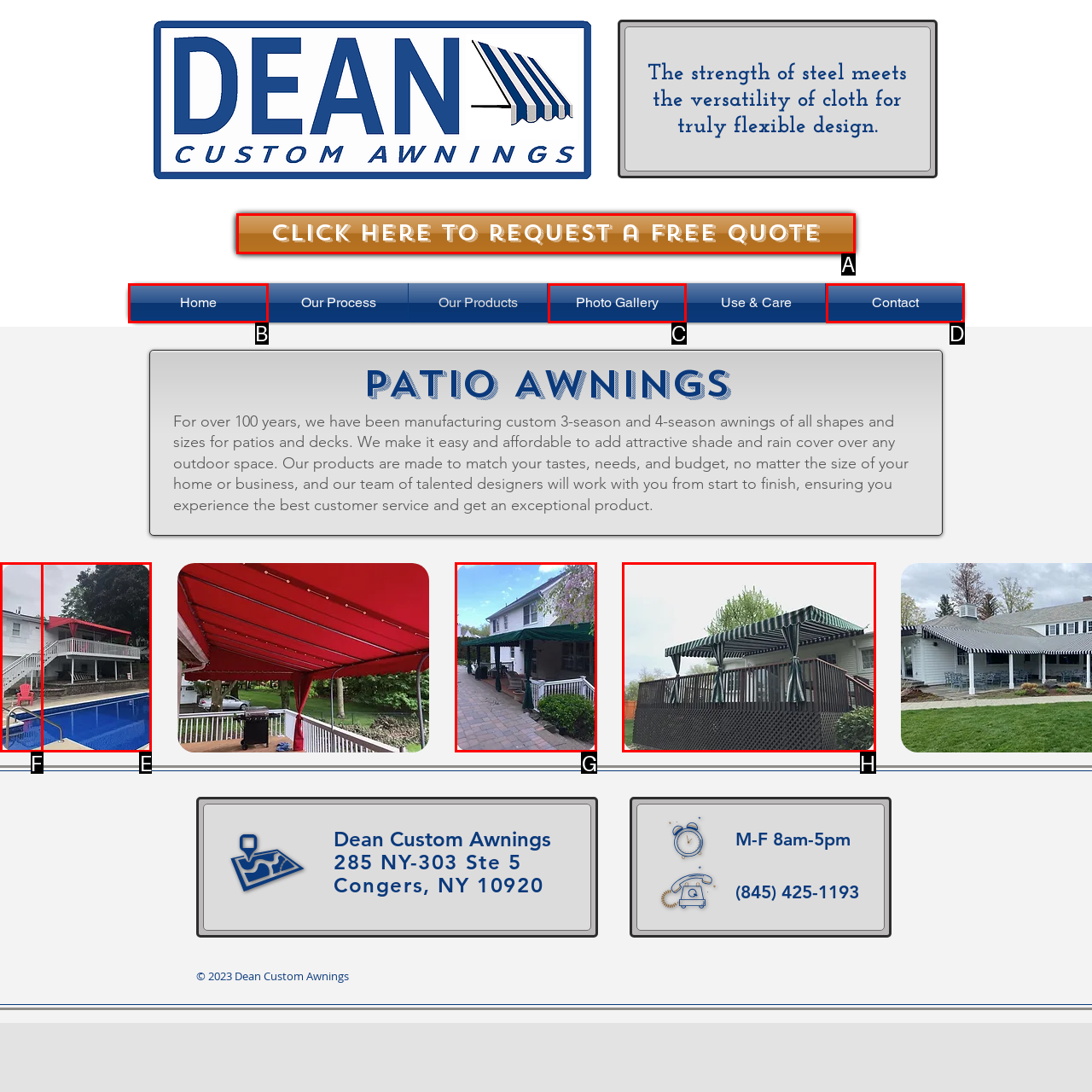Determine which HTML element matches the given description: Home. Provide the corresponding option's letter directly.

B